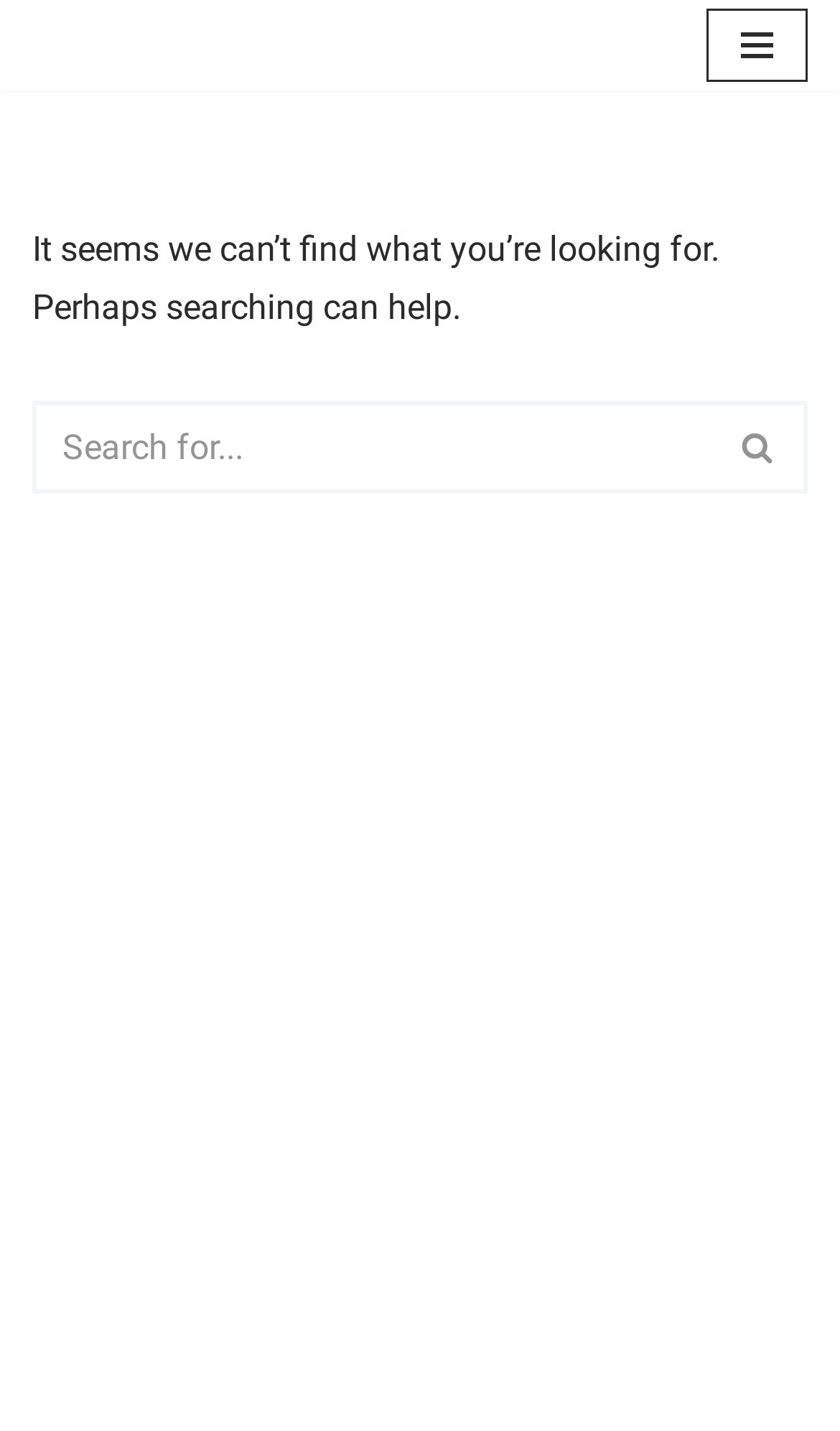Please identify the bounding box coordinates of the element on the webpage that should be clicked to follow this instruction: "Search for something". The bounding box coordinates should be given as four float numbers between 0 and 1, formatted as [left, top, right, bottom].

[0.038, 0.281, 0.846, 0.345]